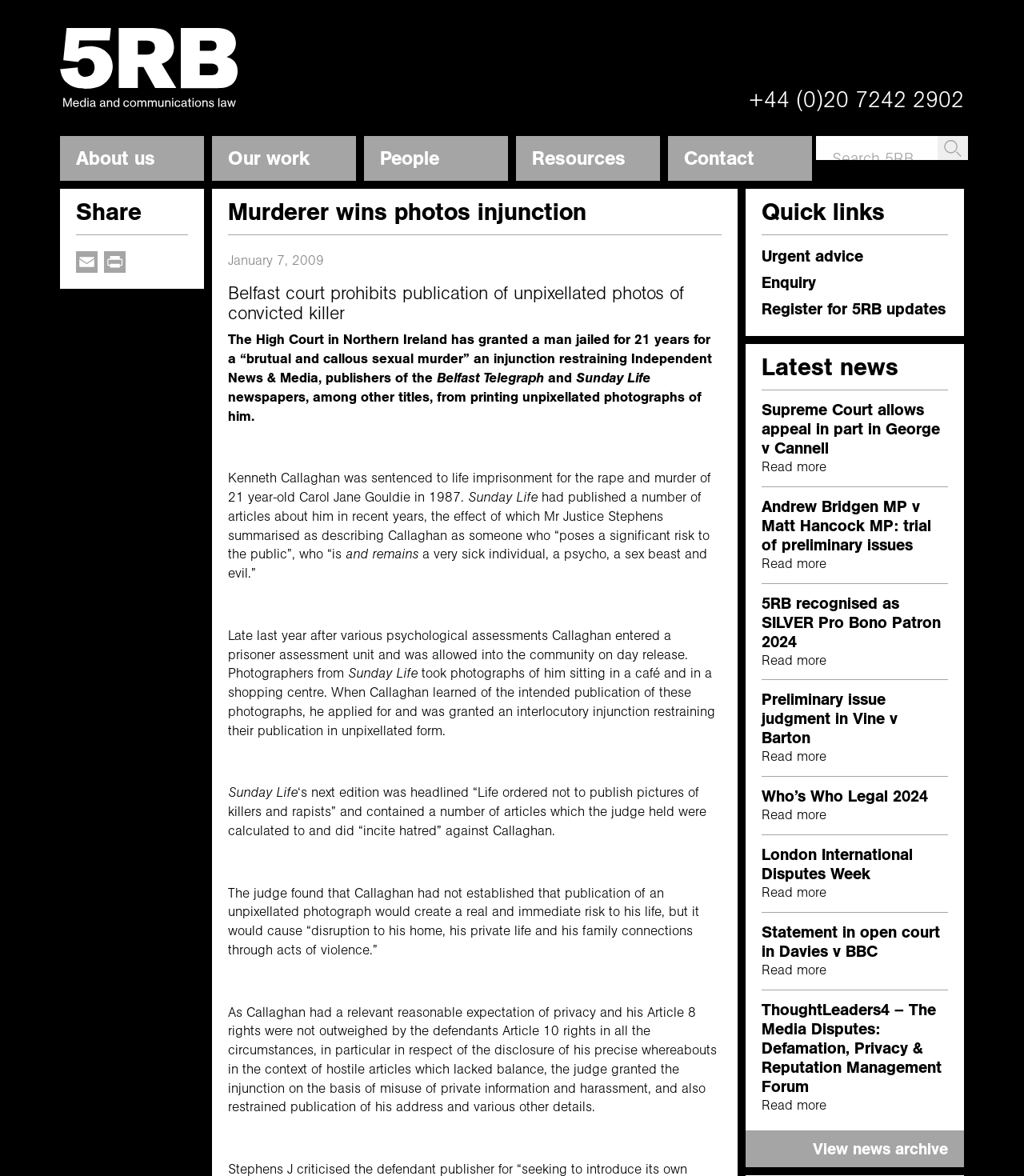What is the name of the prisoner who was granted the injunction?
Provide a well-explained and detailed answer to the question.

The answer can be found in the article text, where it is mentioned that 'Kenneth Callaghan was sentenced to life imprisonment for the rape and murder of 21 year-old Carol Jane Gouldie in 1987'.